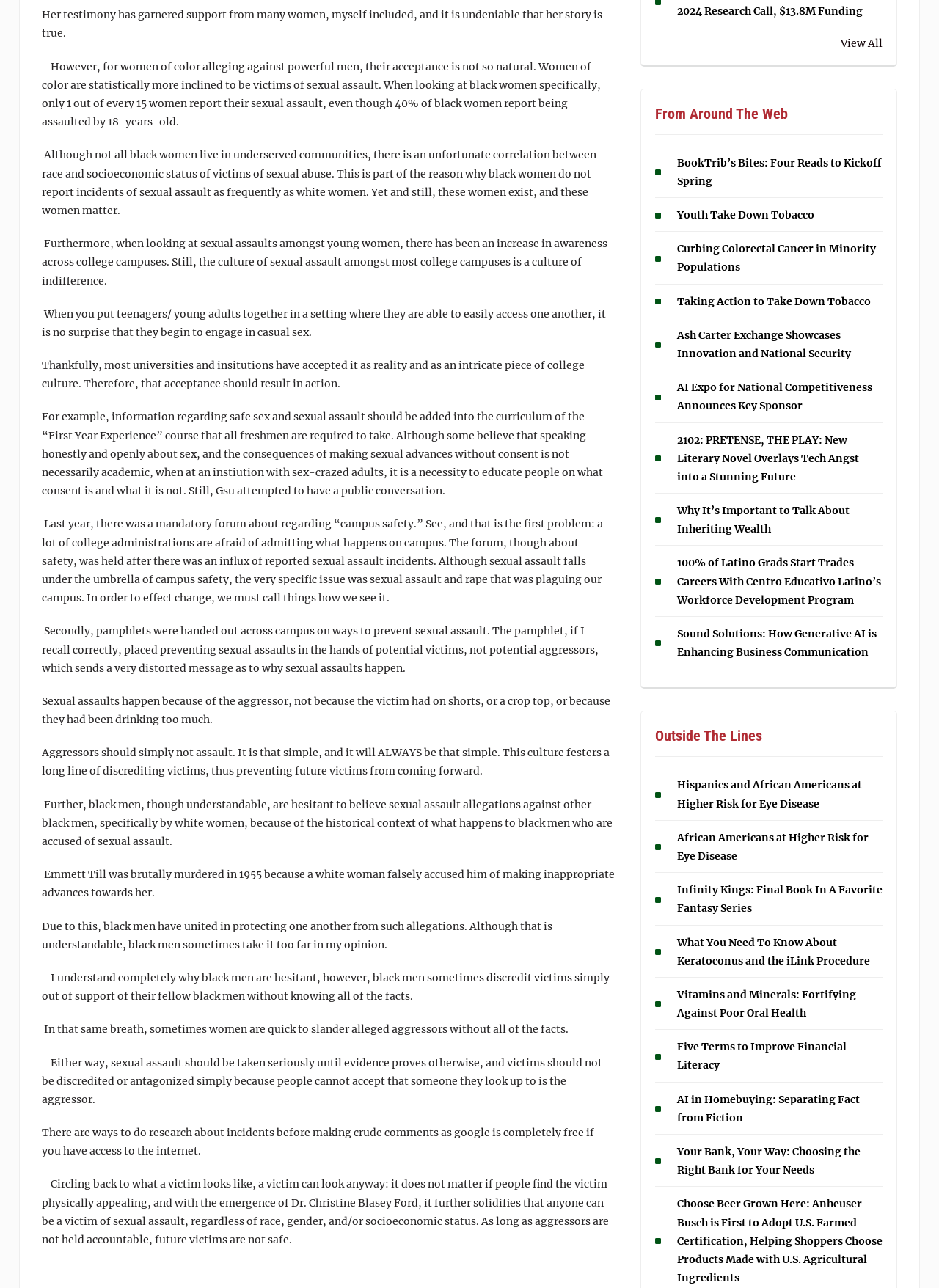What is the topic of the main article?
Refer to the image and answer the question using a single word or phrase.

Sexual assault